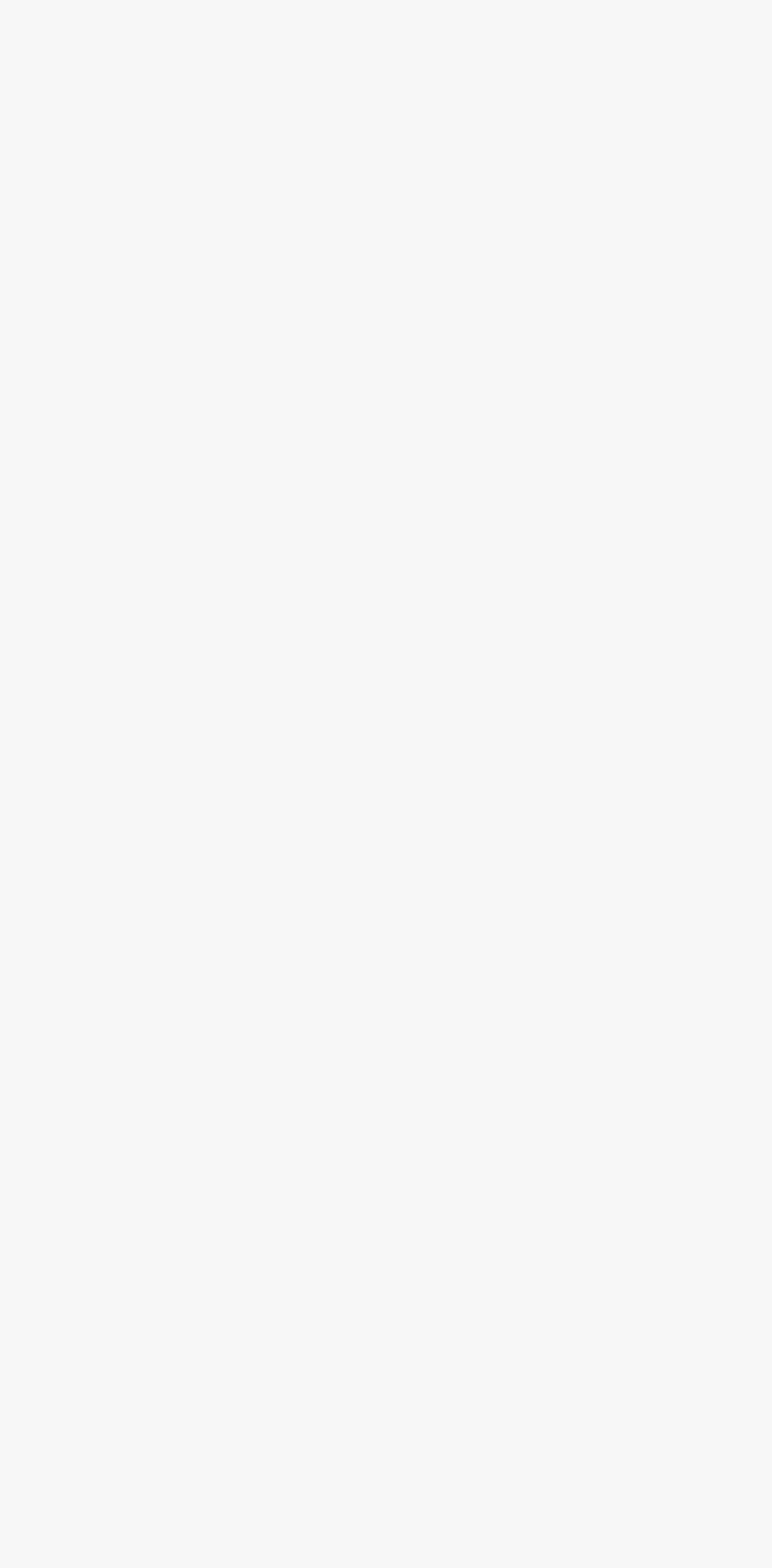Using the given element description, provide the bounding box coordinates (top-left x, top-left y, bottom-right x, bottom-right y) for the corresponding UI element in the screenshot: Meet World Changing Glasgow

[0.108, 0.439, 0.651, 0.464]